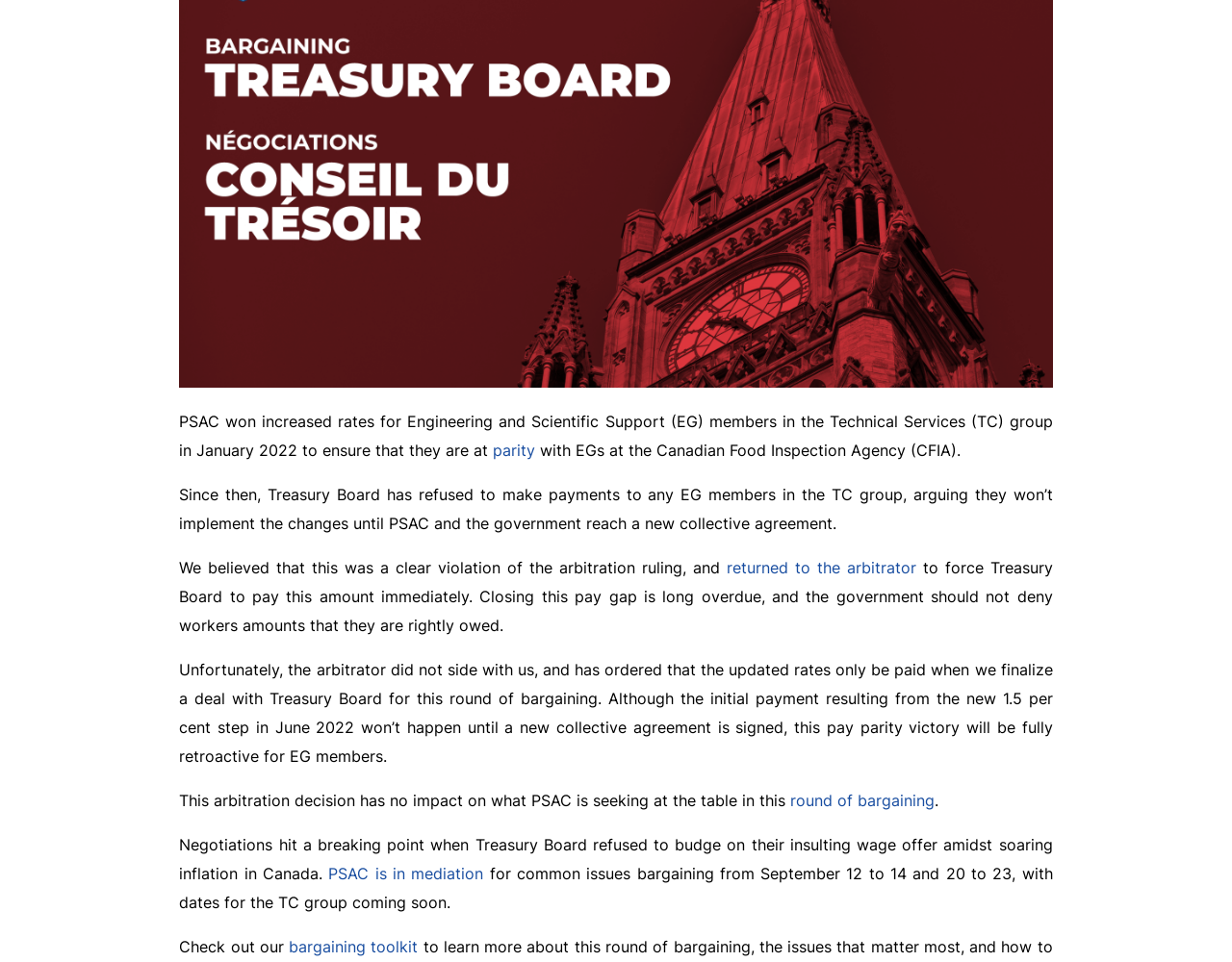Identify the bounding box coordinates for the UI element described as follows: Contact. Use the format (top-left x, top-left y, bottom-right x, bottom-right y) and ensure all values are floating point numbers between 0 and 1.

None